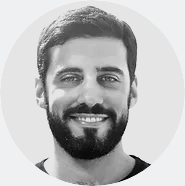What is the likely profession of the man in the image?
Please respond to the question with a detailed and thorough explanation.

The caption suggests that the man is likely a professional, possibly within a medical or academic context, as indicated by the surrounding text mentioning educational backgrounds, which implies that his profession is related to medicine or academia.